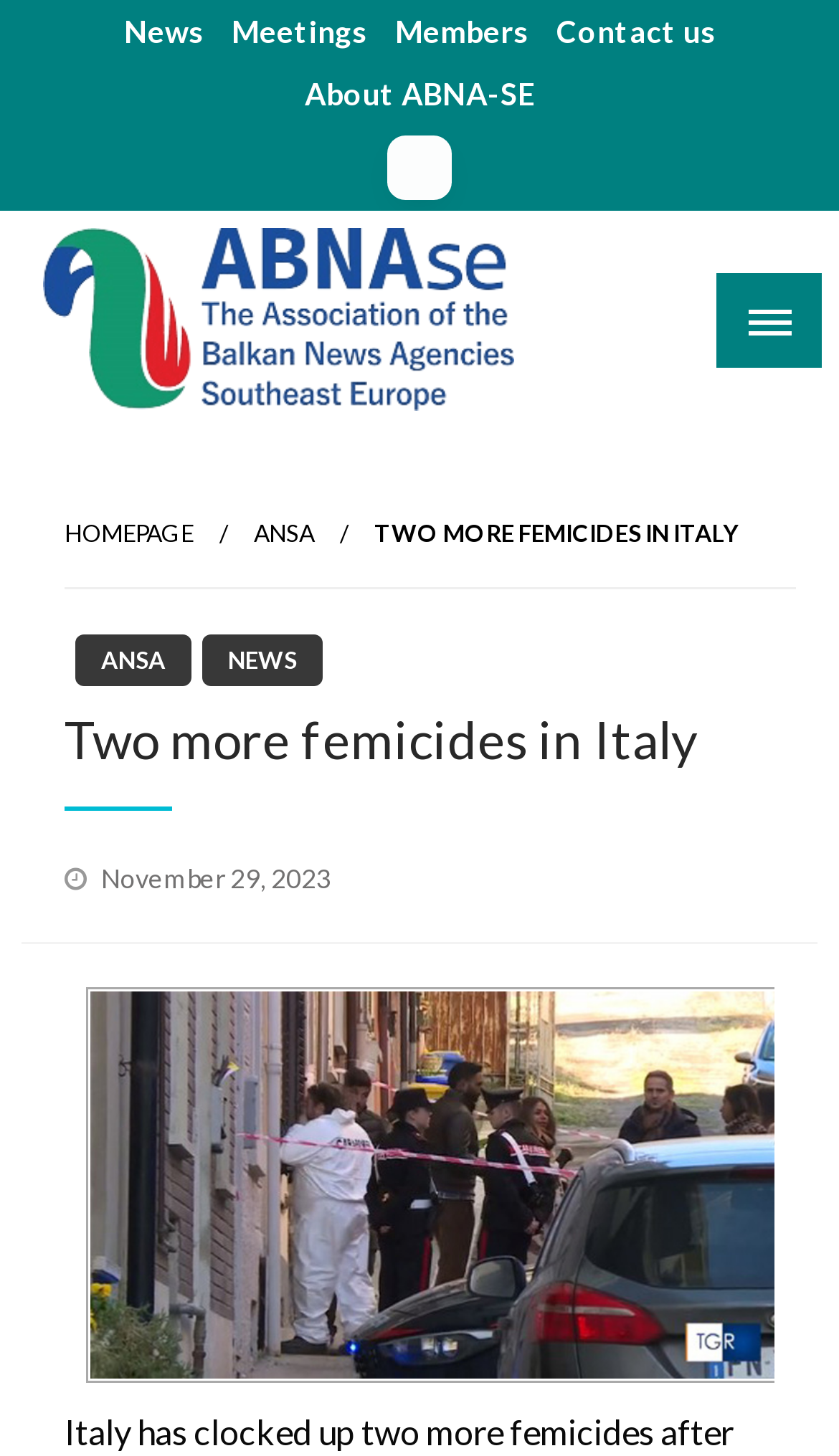Please pinpoint the bounding box coordinates for the region I should click to adhere to this instruction: "open mobile menu".

[0.854, 0.187, 0.979, 0.252]